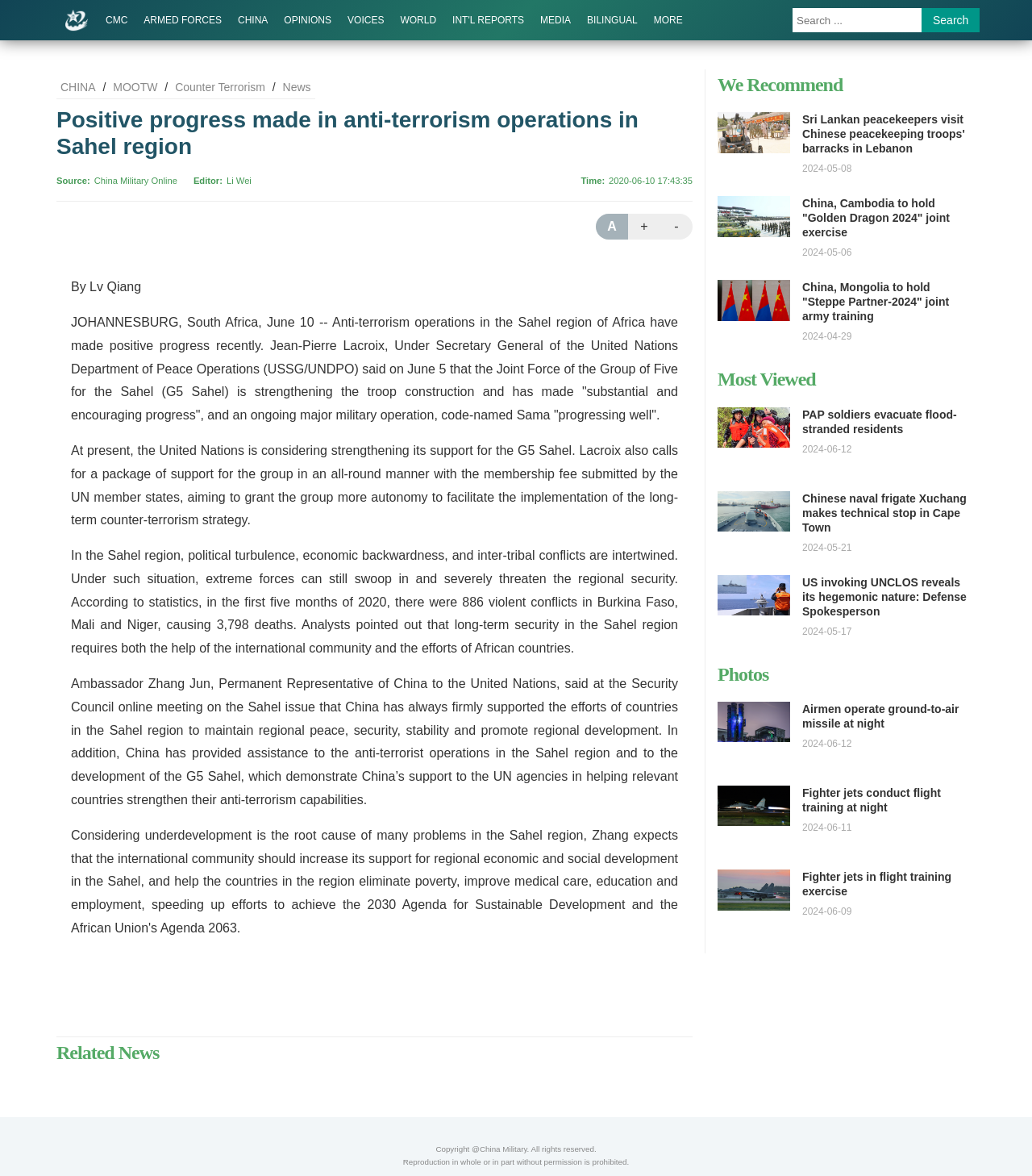What is the name of the Under Secretary General of the United Nations Department of Peace Operations?
Kindly answer the question with as much detail as you can.

I found the answer by reading the text content of the webpage, specifically the paragraph that starts with 'JOHANNESBURG, South Africa, June 10 -- Anti-terrorism operations in the Sahel region of Africa have made positive progress recently.' The paragraph mentions Jean-Pierre Lacroix as the Under Secretary General of the United Nations Department of Peace Operations, which is the answer to the question.